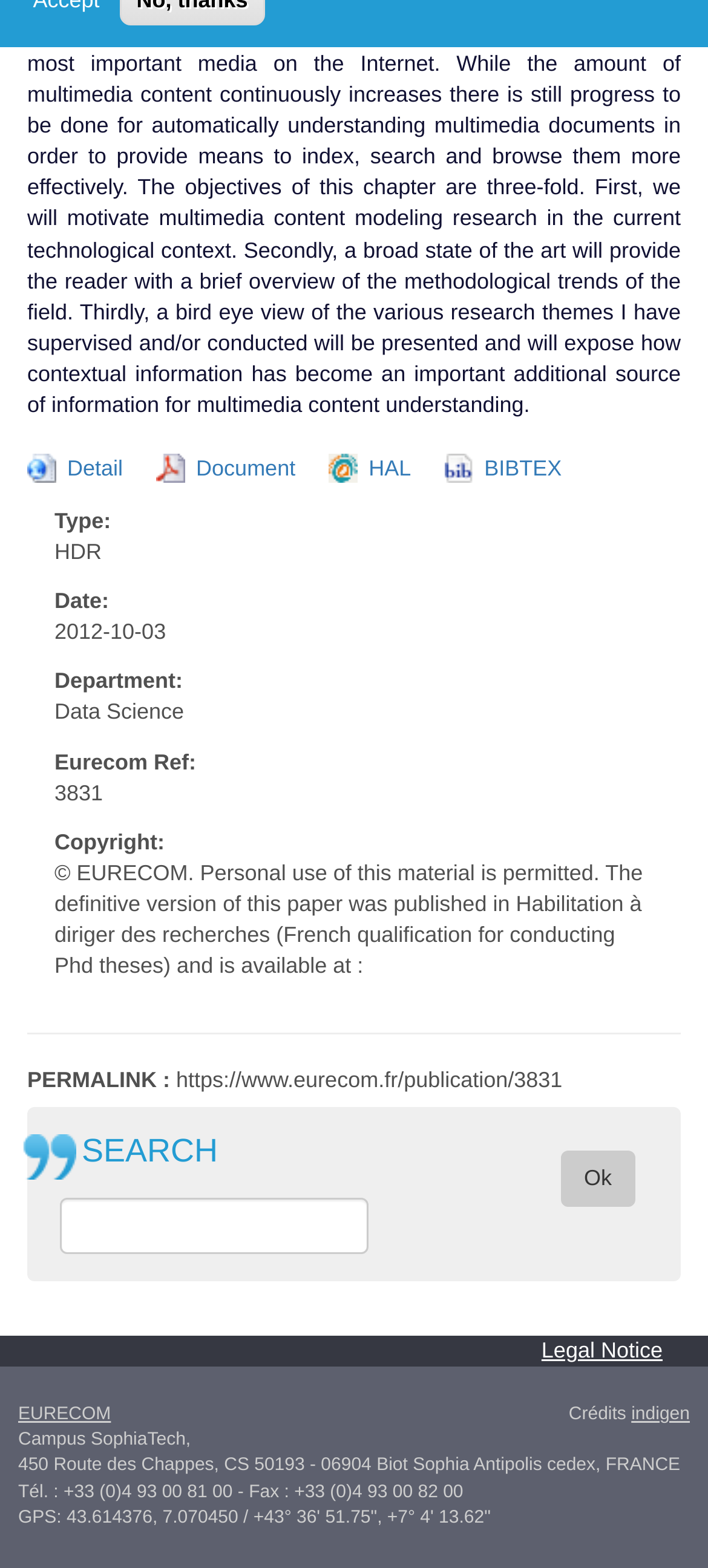Respond with a single word or short phrase to the following question: 
What is the type of the document?

HDR